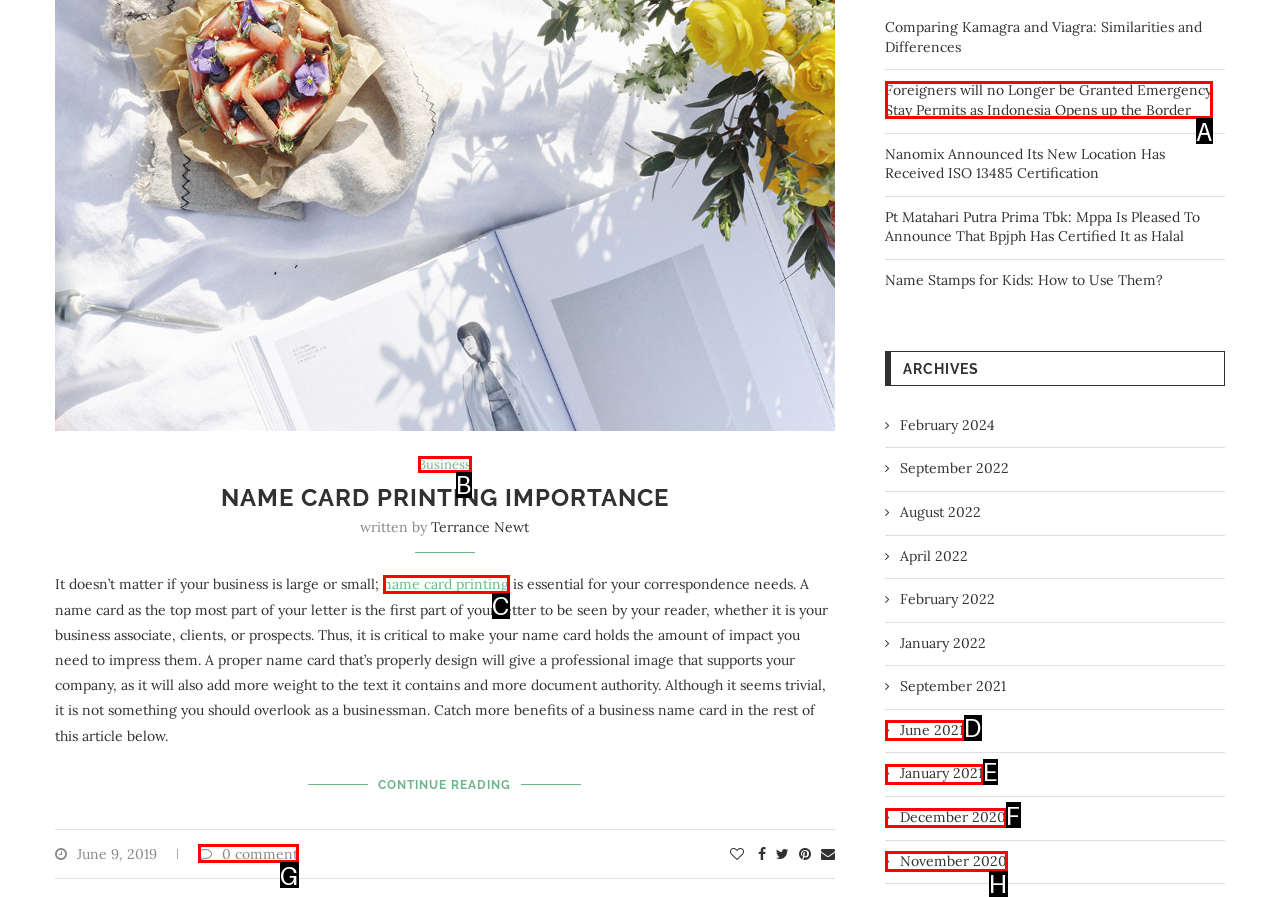Find the option that aligns with: name card printing
Provide the letter of the corresponding option.

C